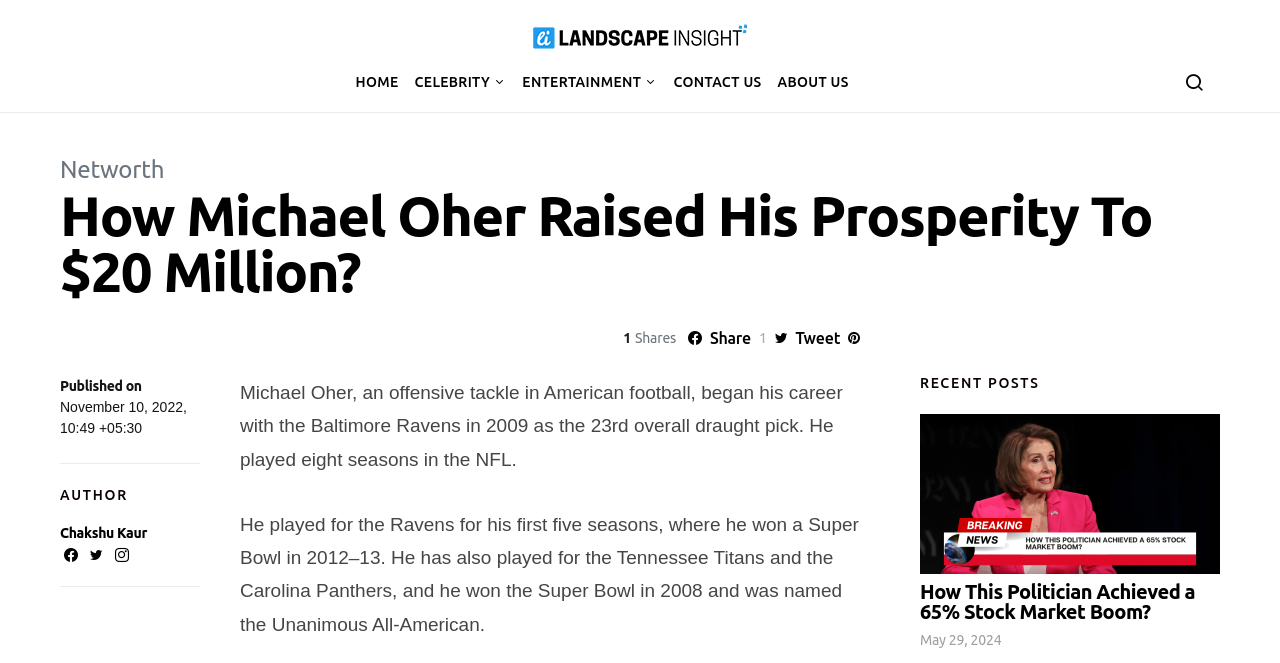Please predict the bounding box coordinates of the element's region where a click is necessary to complete the following instruction: "Share the article on social media". The coordinates should be represented by four float numbers between 0 and 1, i.e., [left, top, right, bottom].

[0.534, 0.483, 0.602, 0.537]